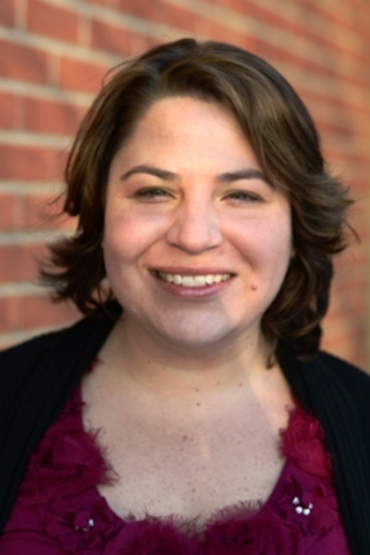Please provide a comprehensive response to the question based on the details in the image: What is the pattern on Kimberly's top?

According to the caption, Kimberly's top is adorned with floral details, which implies that the pattern on her top is floral.